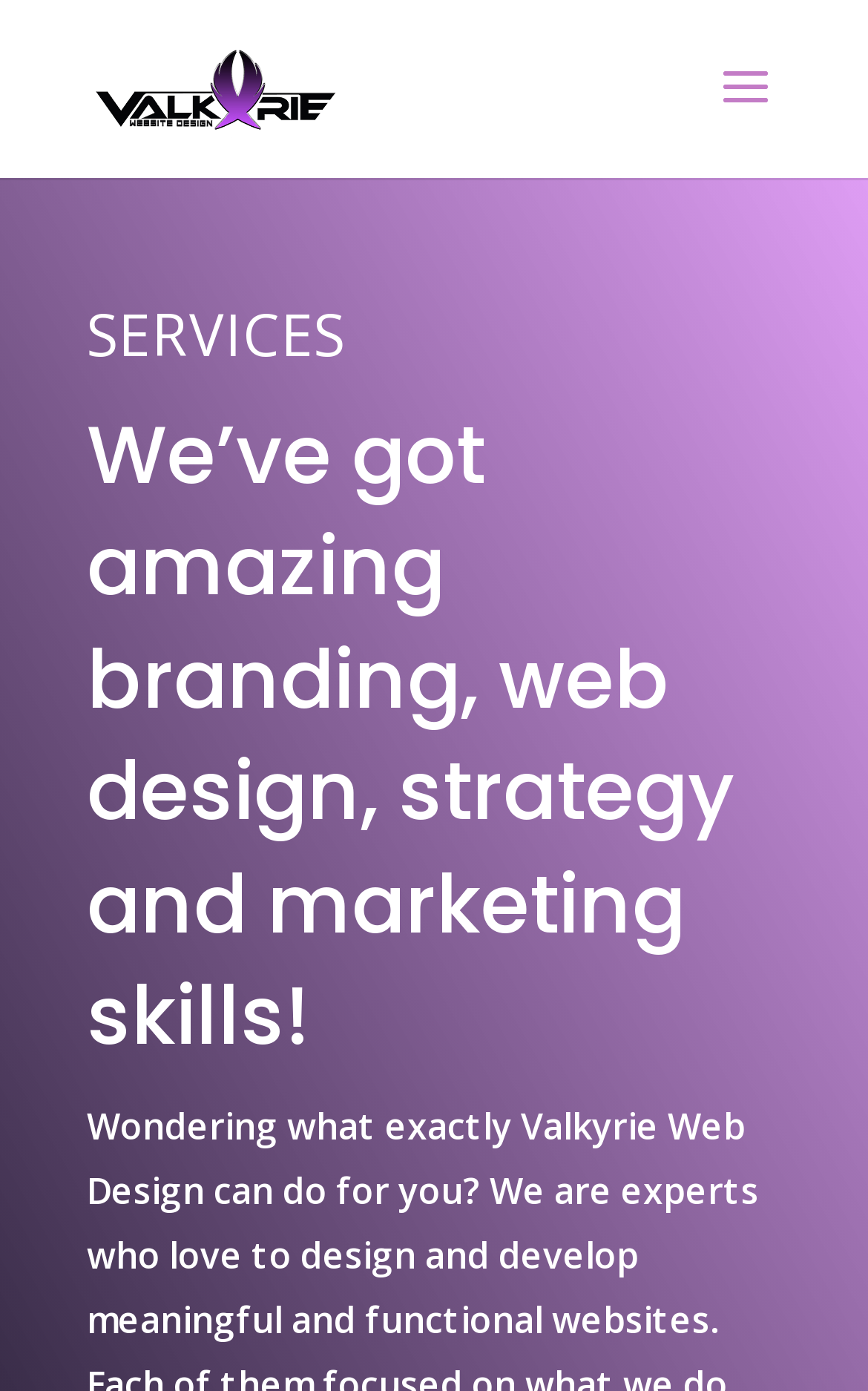What is the principal heading displayed on the webpage?

We’ve got amazing branding, web design, strategy and marketing skills!